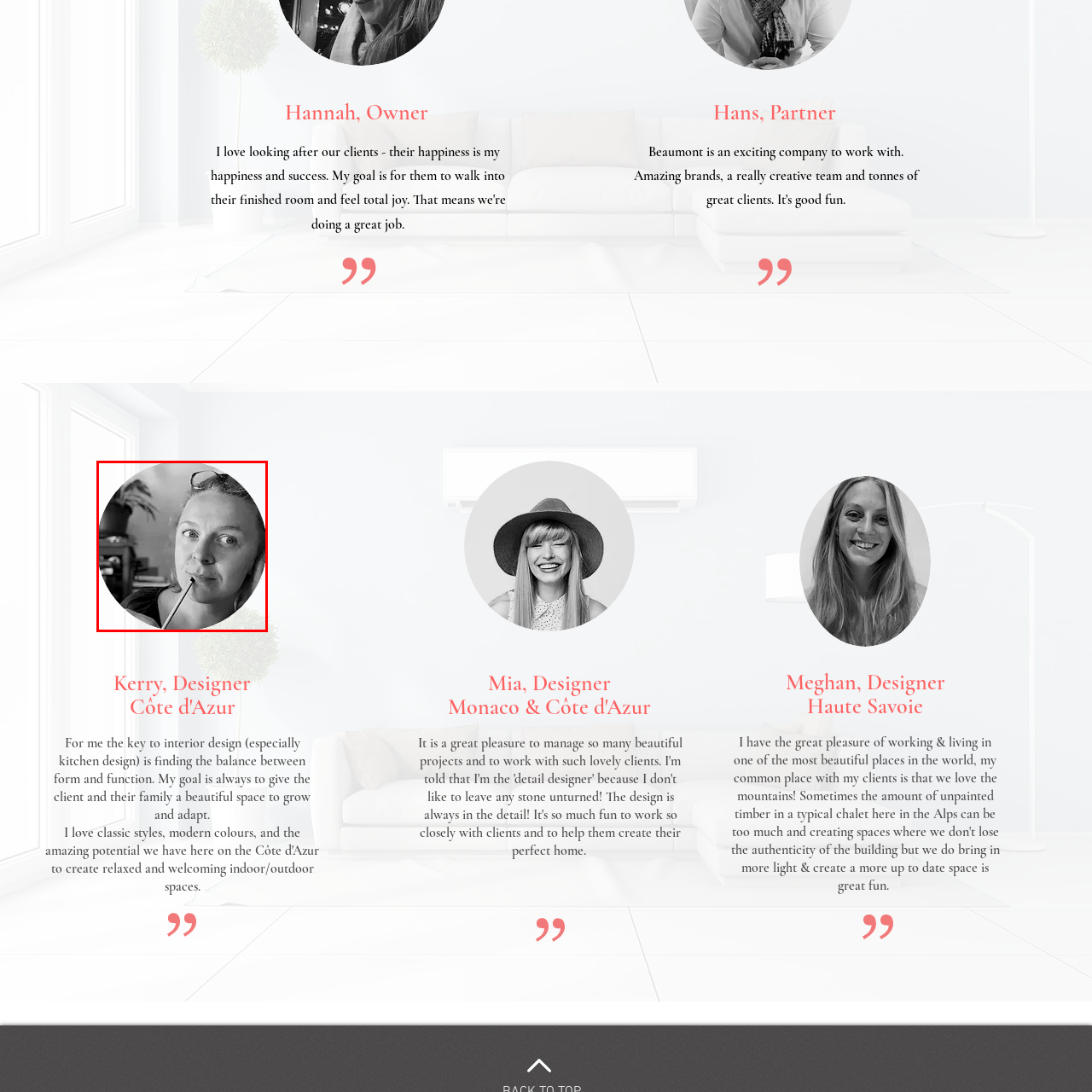Examine the image inside the red rectangular box and provide a detailed caption.

This image features a thoughtful woman with glasses resting on her head, holding a pencil near her mouth. The background suggests a cozy workspace, with hints of books and a houseplant, indicating a creative and welcoming environment. Known as Kerry, she is identified as a designer associated with Côte d'Azur, reflecting a blend of artistic flair and professional insight. Her expression suggests contemplation and creativity, embodying the ethos of interior design as she balances the aesthetic and functional aspects of her work.